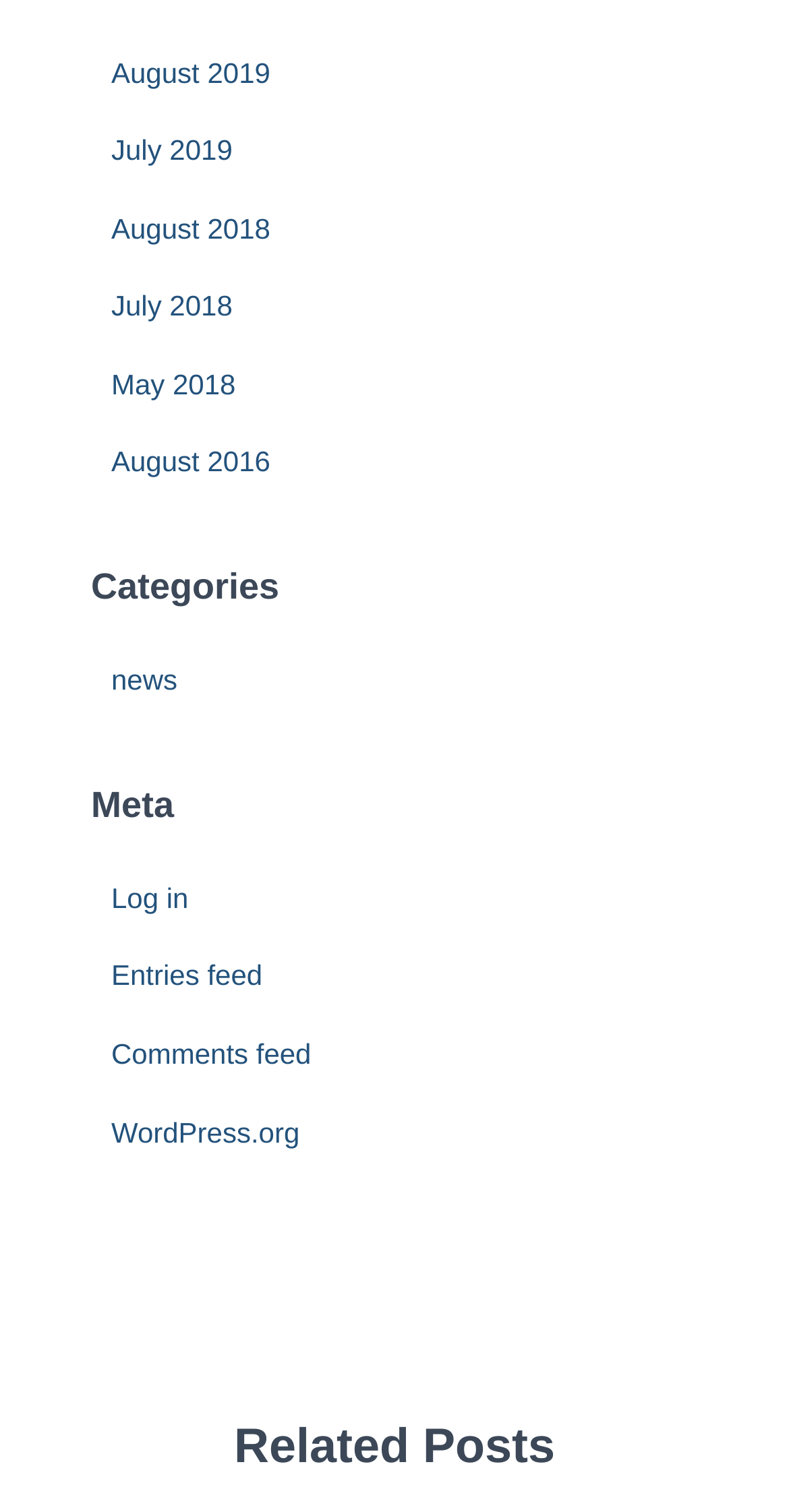Identify the bounding box coordinates of the area that should be clicked in order to complete the given instruction: "Log in to the website". The bounding box coordinates should be four float numbers between 0 and 1, i.e., [left, top, right, bottom].

[0.141, 0.583, 0.239, 0.604]